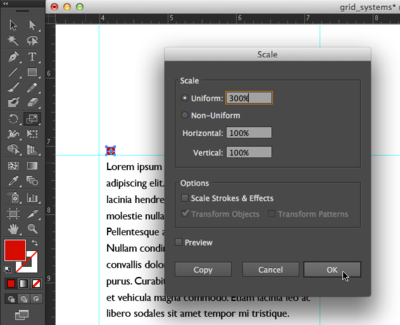Using the information in the image, give a detailed answer to the following question: What is the icon in the top left corner of the workspace?

The small icon in the top left corner of the workspace is likely representing the object being modified, as it is a typical design software environment where the object being edited is often displayed in a prominent location.